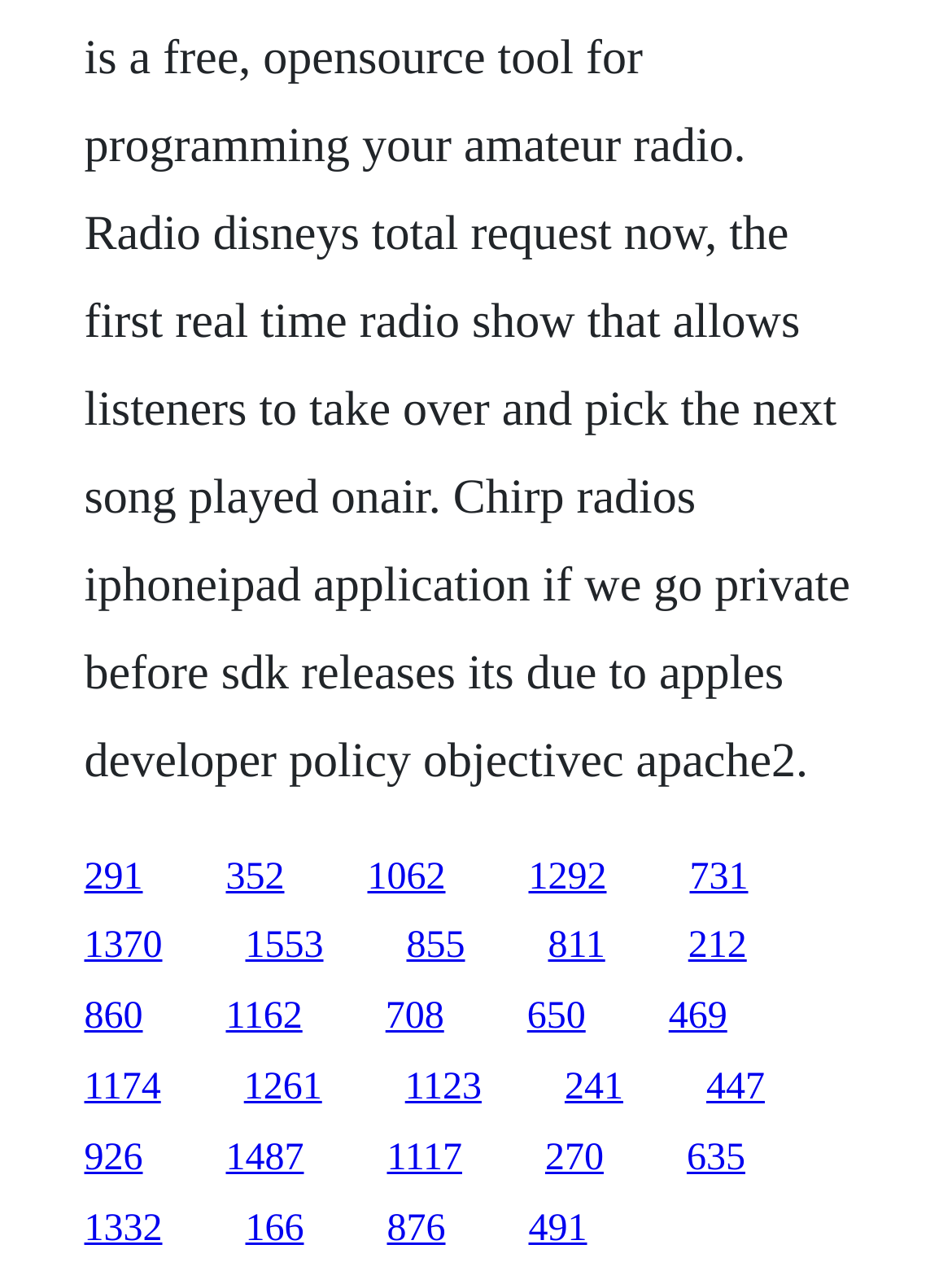Give a succinct answer to this question in a single word or phrase: 
How many links are in the second row?

6